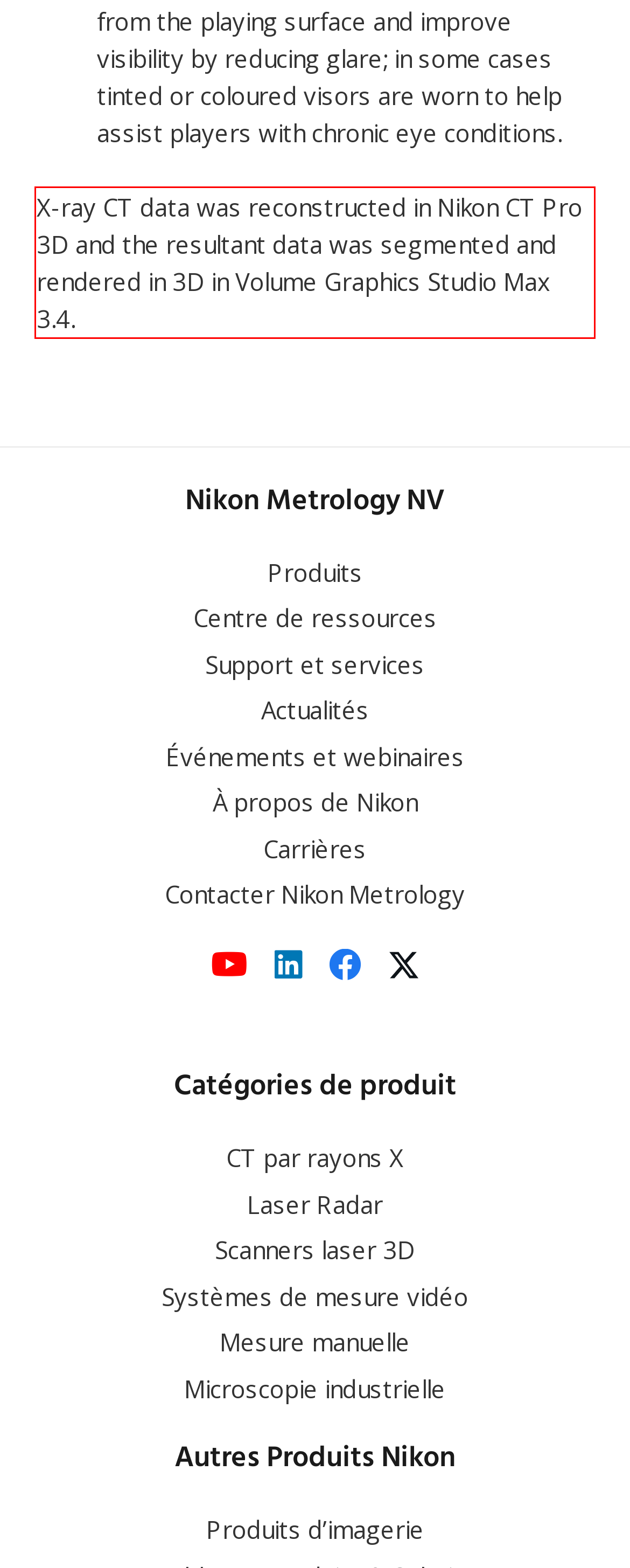Examine the screenshot of the webpage, locate the red bounding box, and generate the text contained within it.

X-ray CT data was reconstructed in Nikon CT Pro 3D and the resultant data was segmented and rendered in 3D in Volume Graphics Studio Max 3.4.